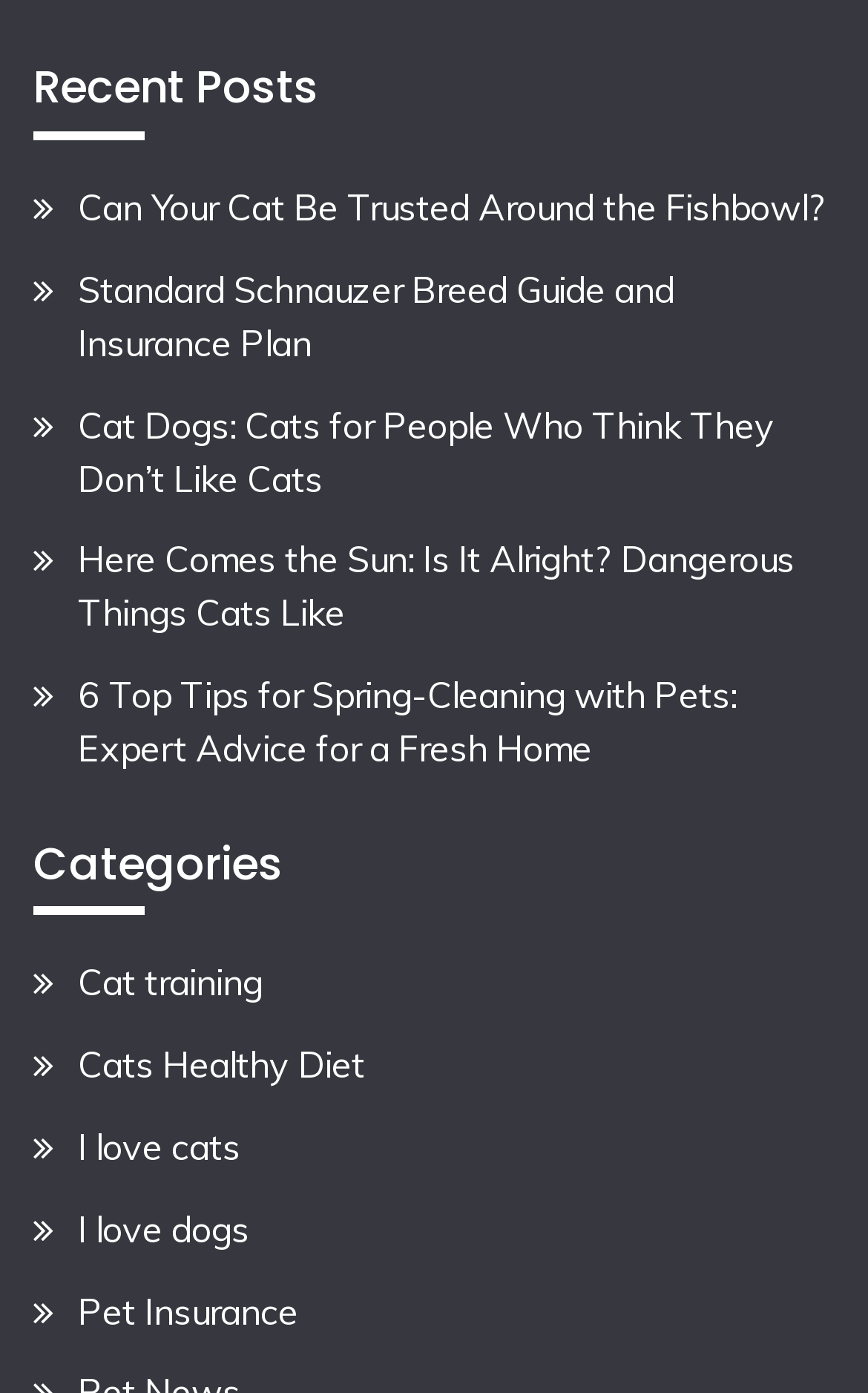How many categories are listed?
Provide a concise answer using a single word or phrase based on the image.

4